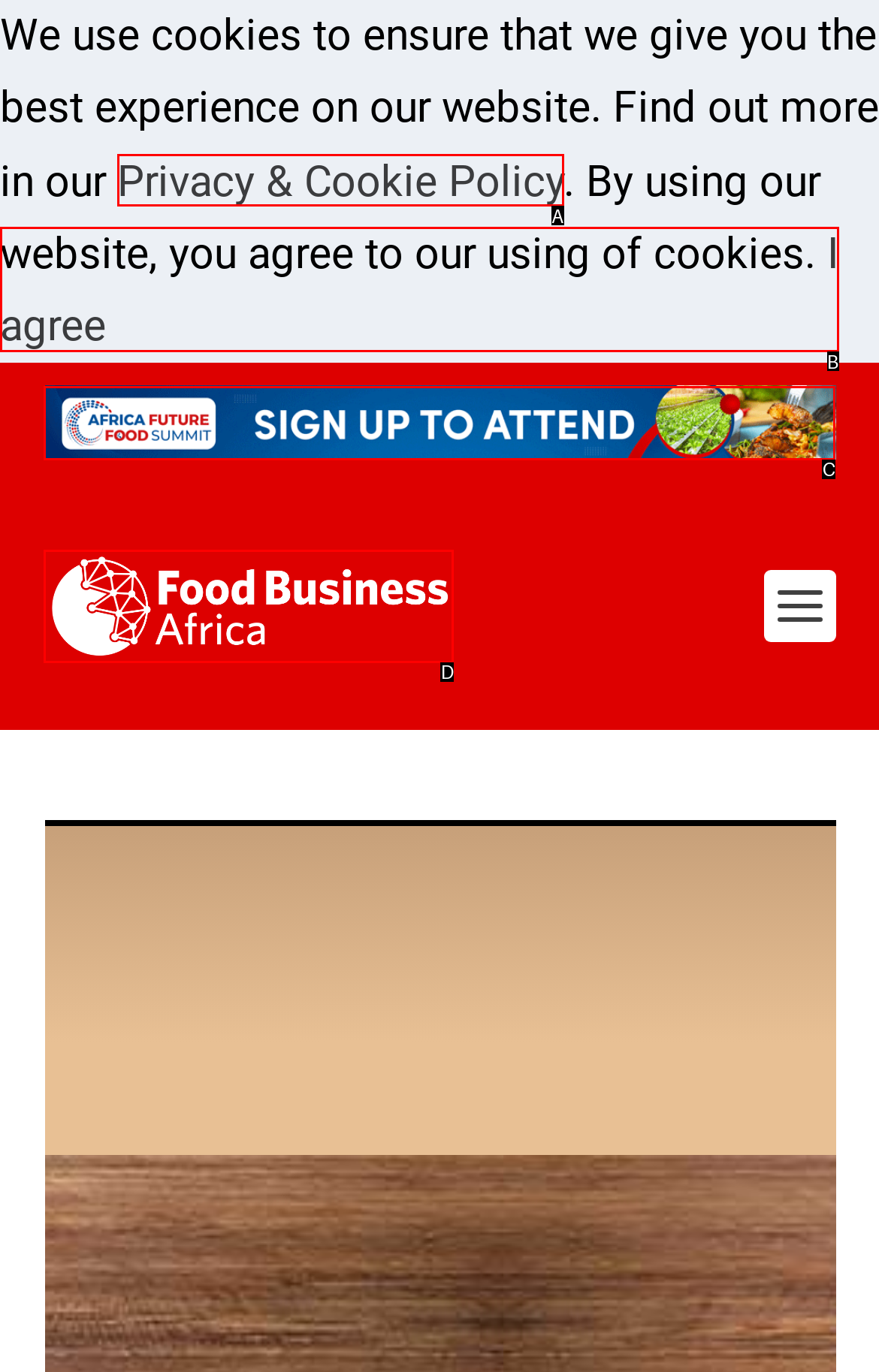Identify the letter corresponding to the UI element that matches this description: Privacy & Cookie Policy
Answer using only the letter from the provided options.

A